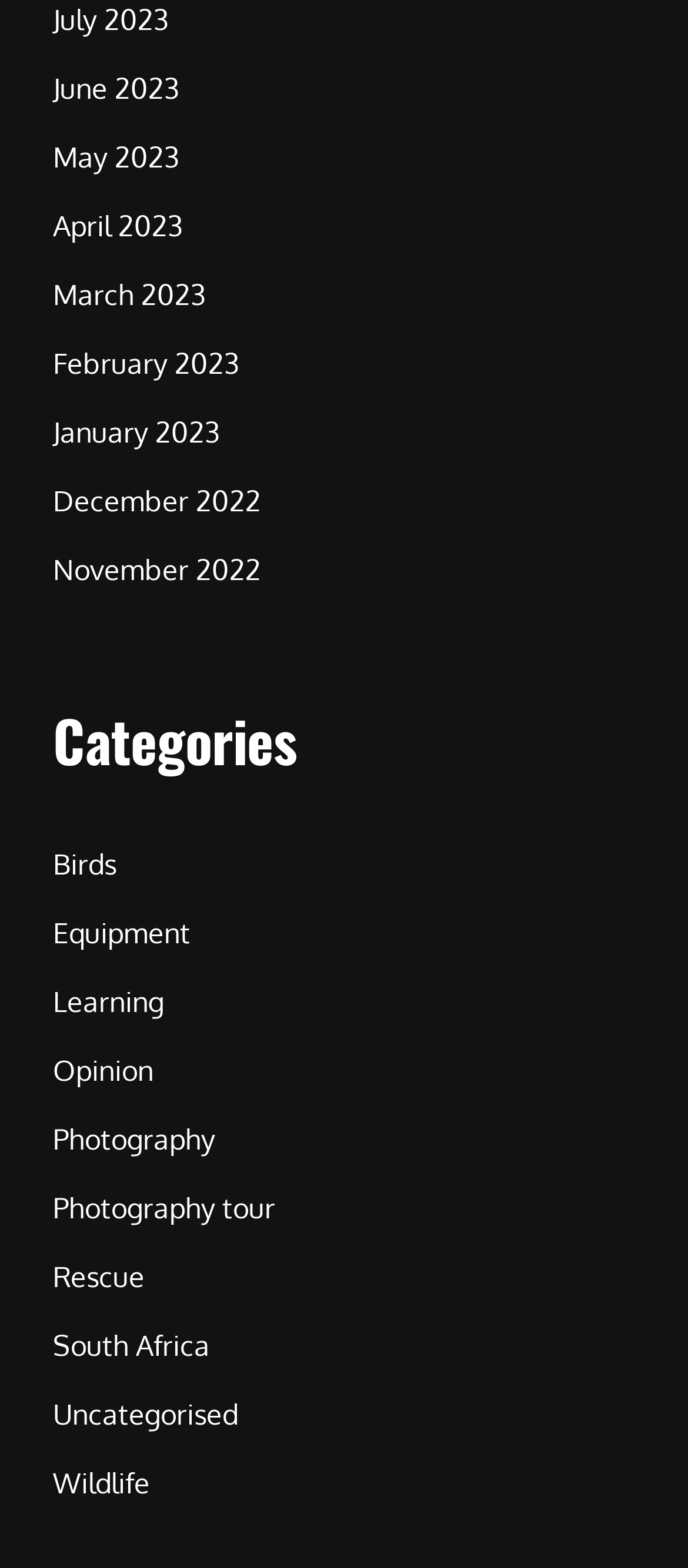Please find the bounding box coordinates of the element that you should click to achieve the following instruction: "Read about Photography". The coordinates should be presented as four float numbers between 0 and 1: [left, top, right, bottom].

[0.077, 0.708, 0.313, 0.744]